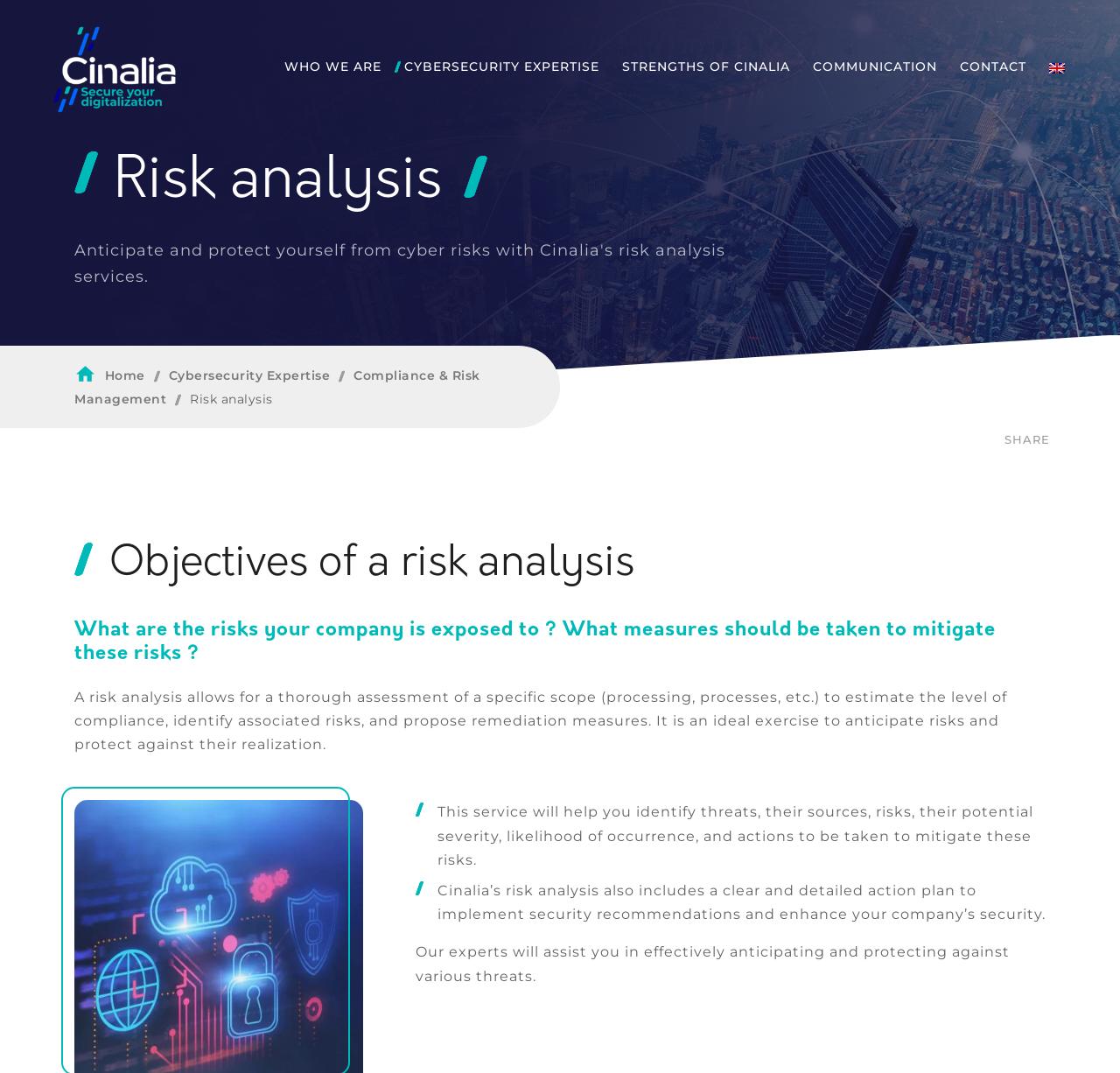Please determine the bounding box coordinates of the element's region to click in order to carry out the following instruction: "Select English language". The coordinates should be four float numbers between 0 and 1, i.e., [left, top, right, bottom].

[0.927, 0.0, 0.961, 0.112]